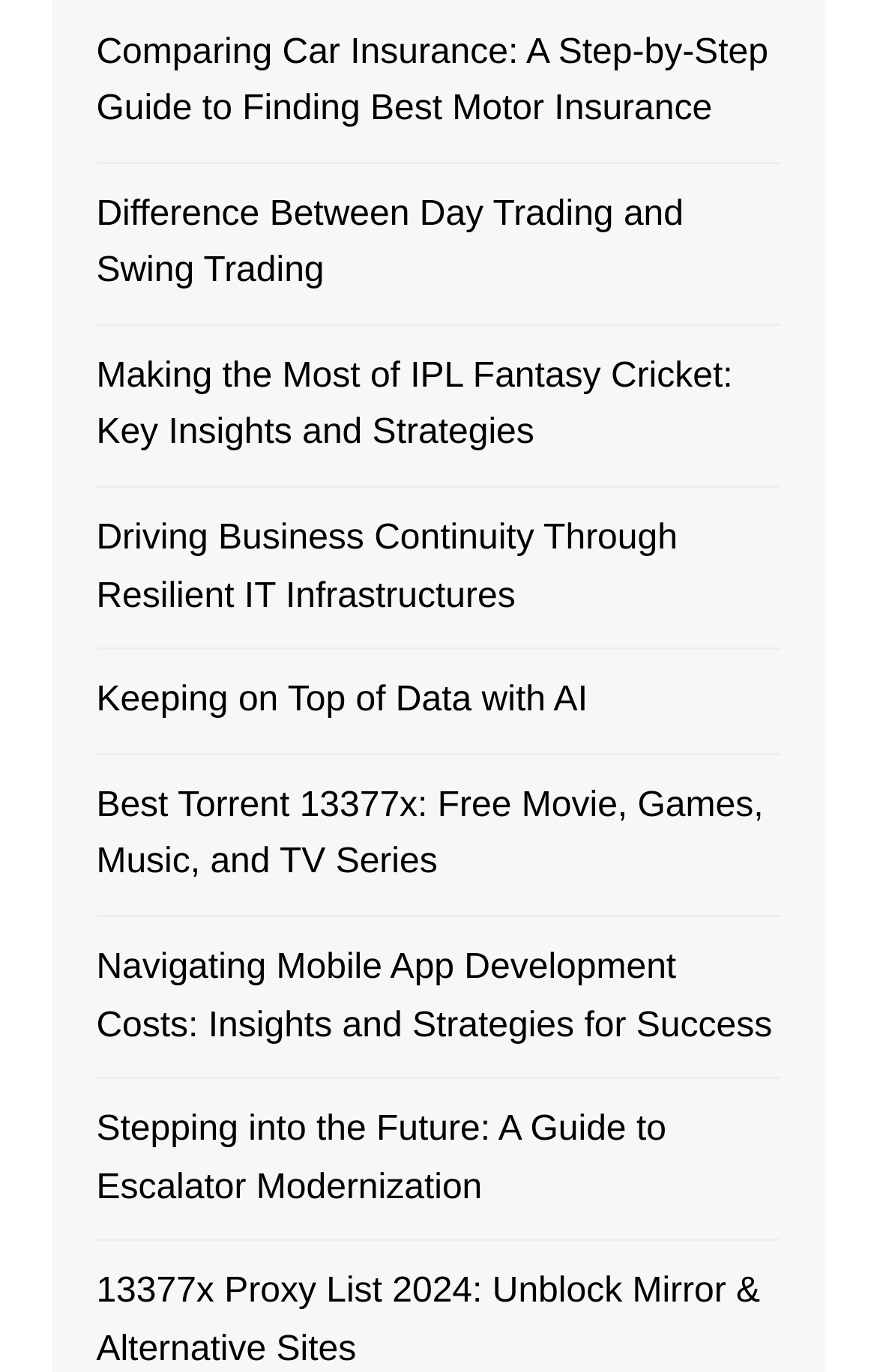Use a single word or phrase to answer the question:
What is the last link about?

Escalator Modernization